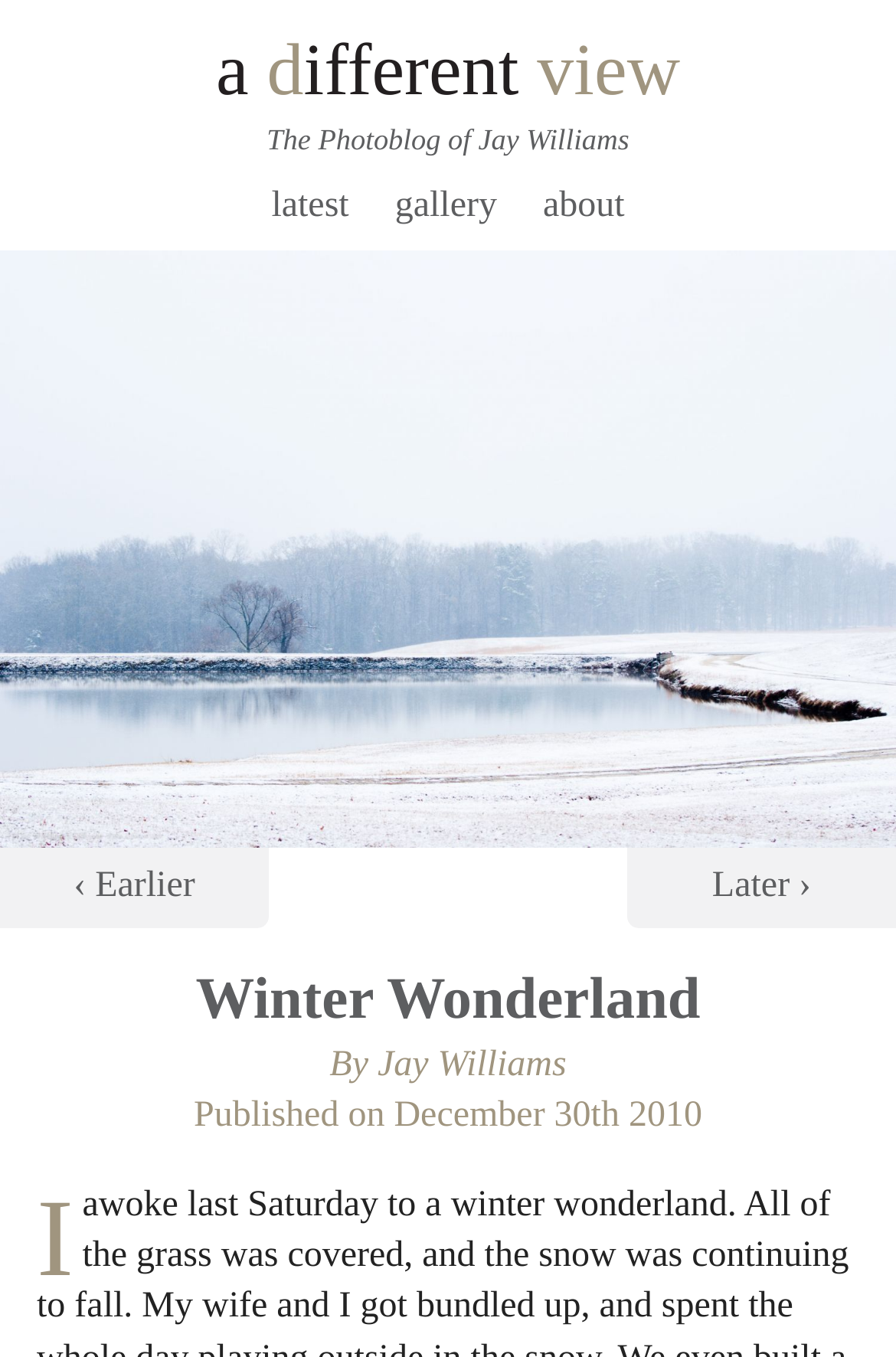Respond to the following question with a brief word or phrase:
What is the date of the published photo?

December 30th 2010